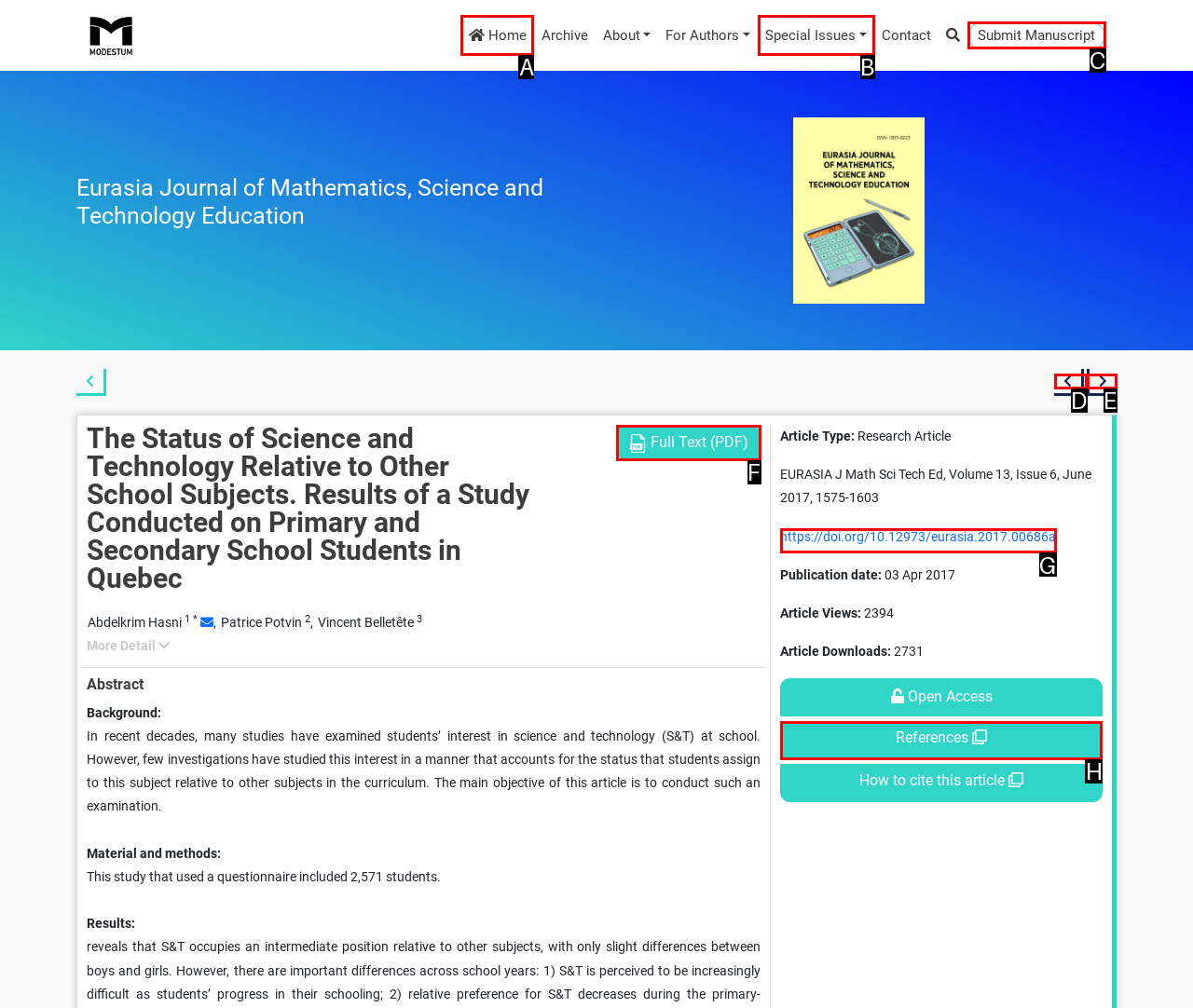Please identify the UI element that matches the description: Full Text (PDF)
Respond with the letter of the correct option.

F